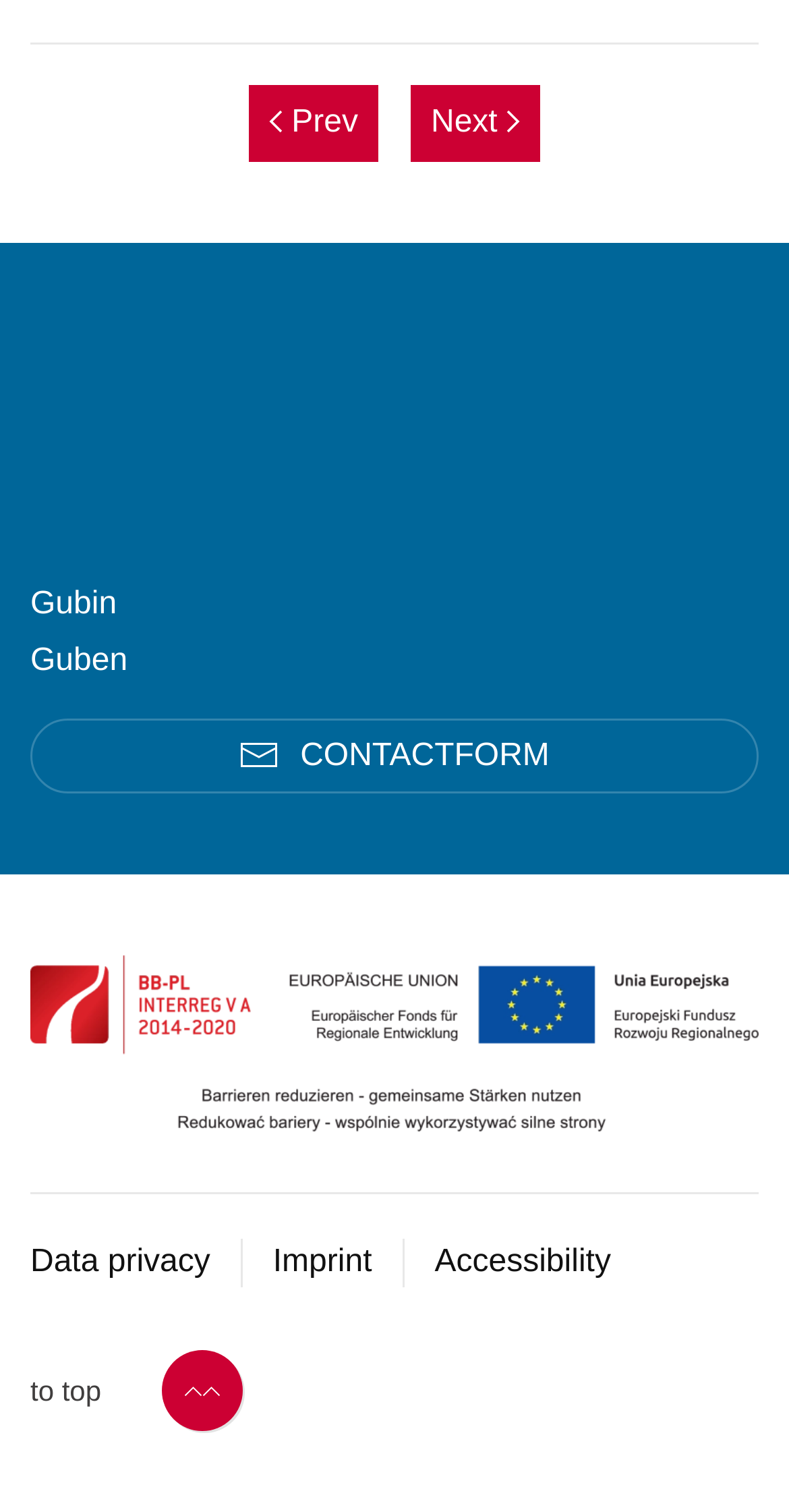Provide a brief response in the form of a single word or phrase:
How many separators are on the webpage?

2